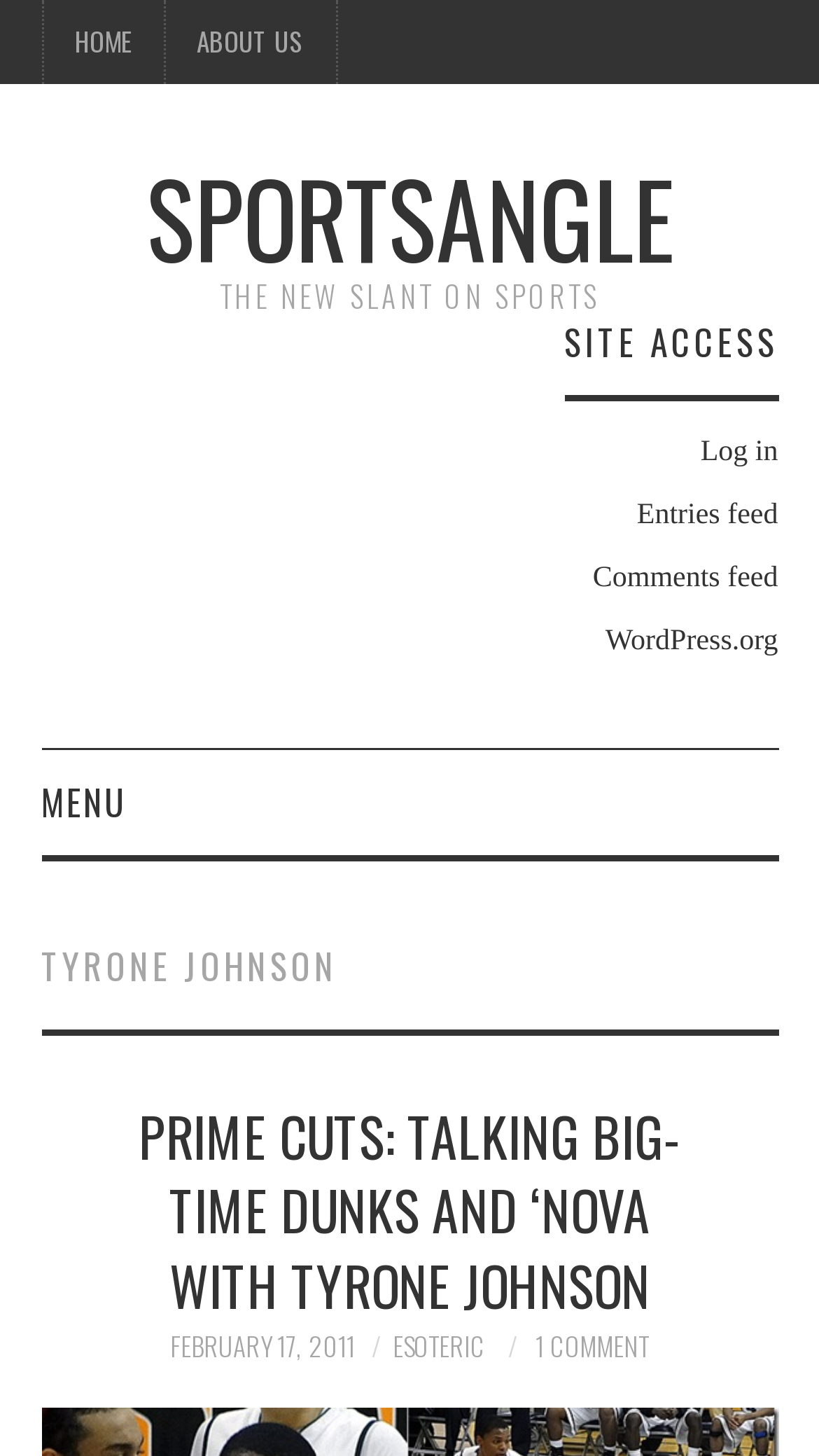Based on the provided description, "About Us", find the bounding box of the corresponding UI element in the screenshot.

[0.05, 0.661, 0.624, 0.734]